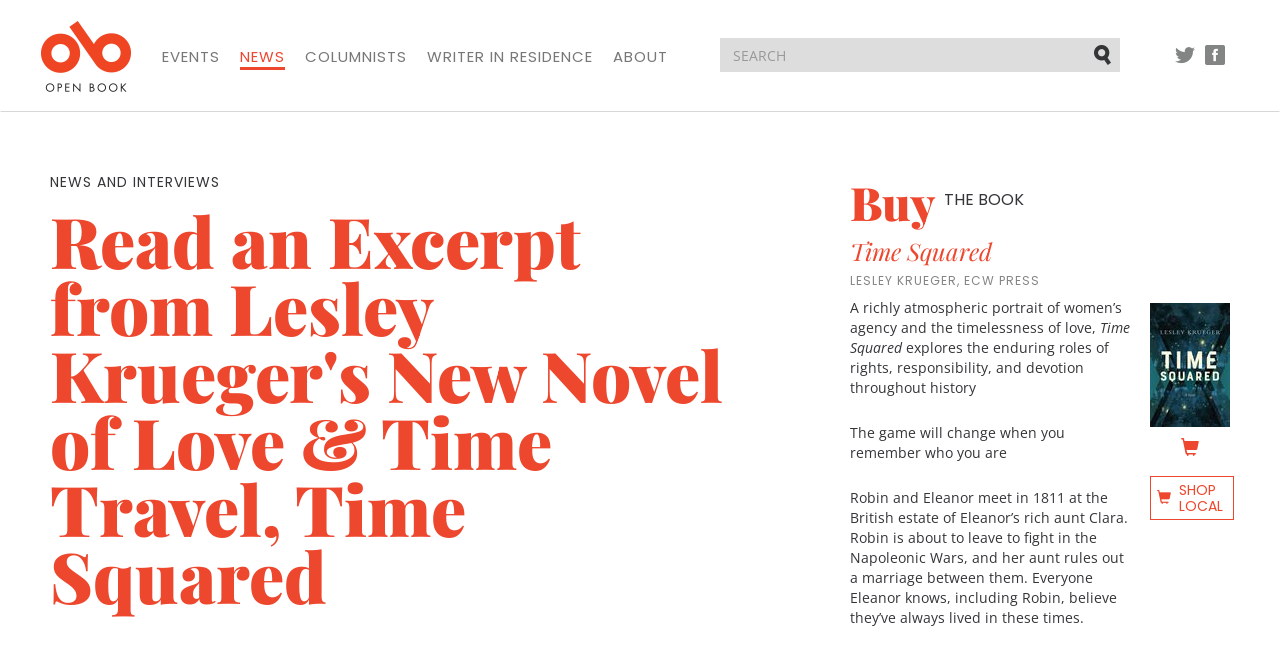Please specify the bounding box coordinates of the clickable region to carry out the following instruction: "Follow Open Book on Twitter". The coordinates should be four float numbers between 0 and 1, in the format [left, top, right, bottom].

[0.918, 0.069, 0.934, 0.1]